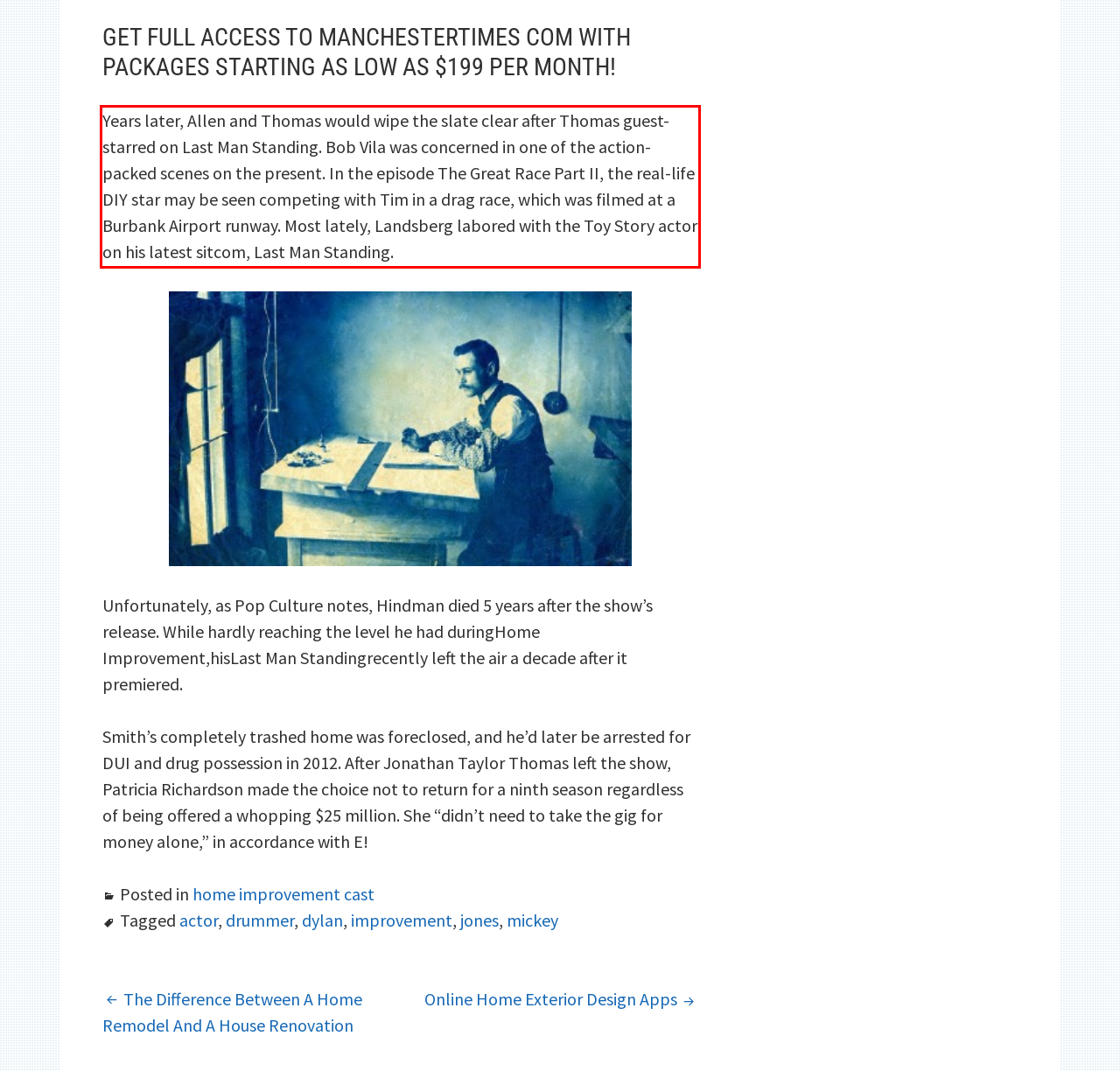You are provided with a webpage screenshot that includes a red rectangle bounding box. Extract the text content from within the bounding box using OCR.

Years later, Allen and Thomas would wipe the slate clear after Thomas guest-starred on Last Man Standing. Bob Vila was concerned in one of the action-packed scenes on the present. In the episode The Great Race Part II, the real-life DIY star may be seen competing with Tim in a drag race, which was filmed at a Burbank Airport runway. Most lately, Landsberg labored with the Toy Story actor on his latest sitcom, Last Man Standing.